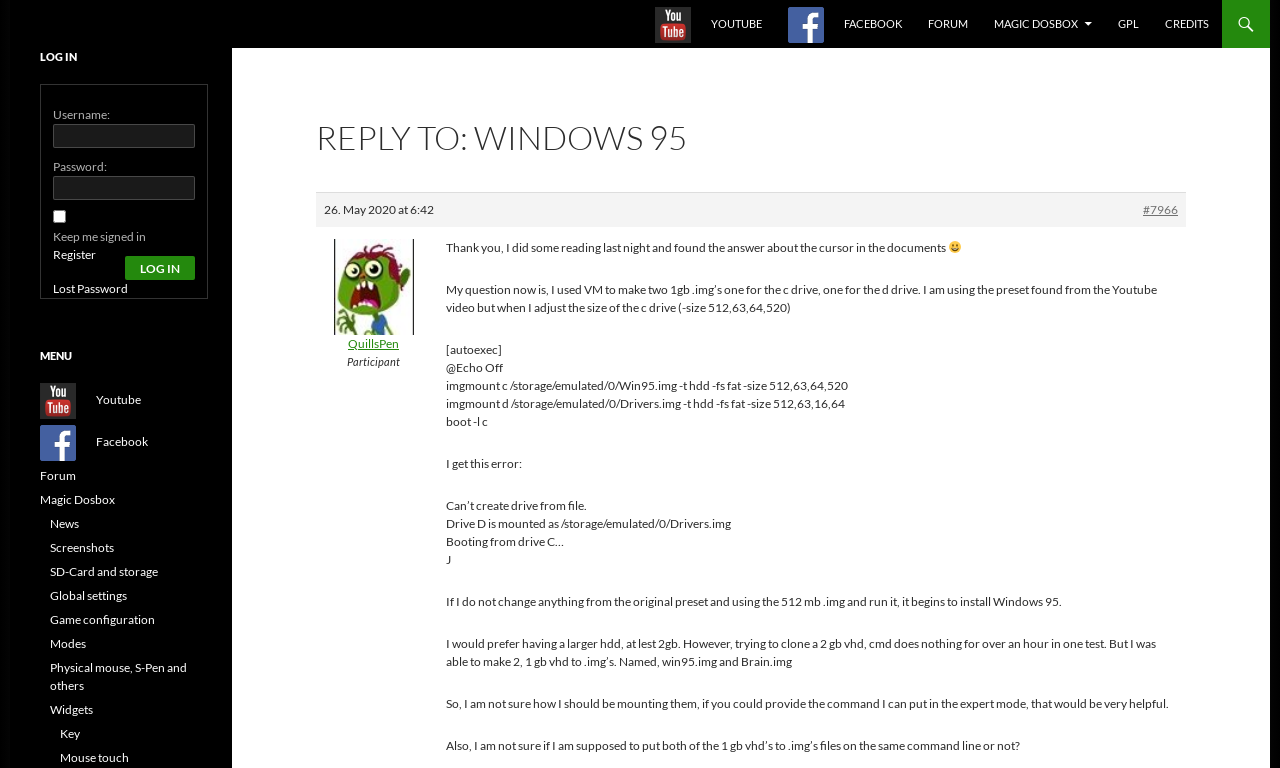Please give a concise answer to this question using a single word or phrase: 
What is the error message encountered?

Can't create drive from file